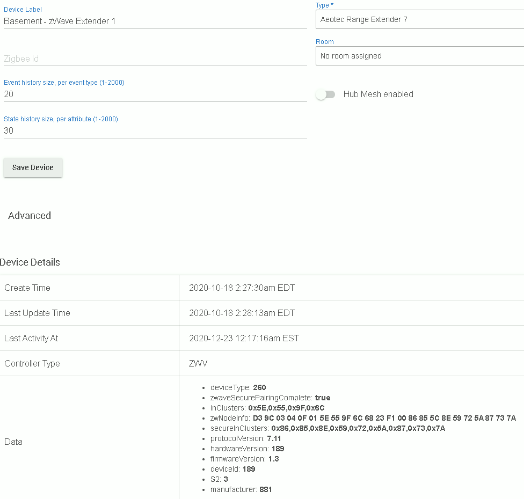Detail every aspect of the image in your caption.

The image displayed showcases a smart home device interface, specifically for a Z-Wave Range Extender, designated as "Basement: Z-Wave Extender 1." The interface provides an overview of the device details, including its label, Zigbee ID, last activity timestamps, and control type labeled as Z-Wave. Additionally, various advanced settings are outlined, such as the event history size and the capability of enabling a hub mesh network. This visual representation serves to assist users in managing their smart home devices more efficiently by offering clear visibility into their configurations and operational data.